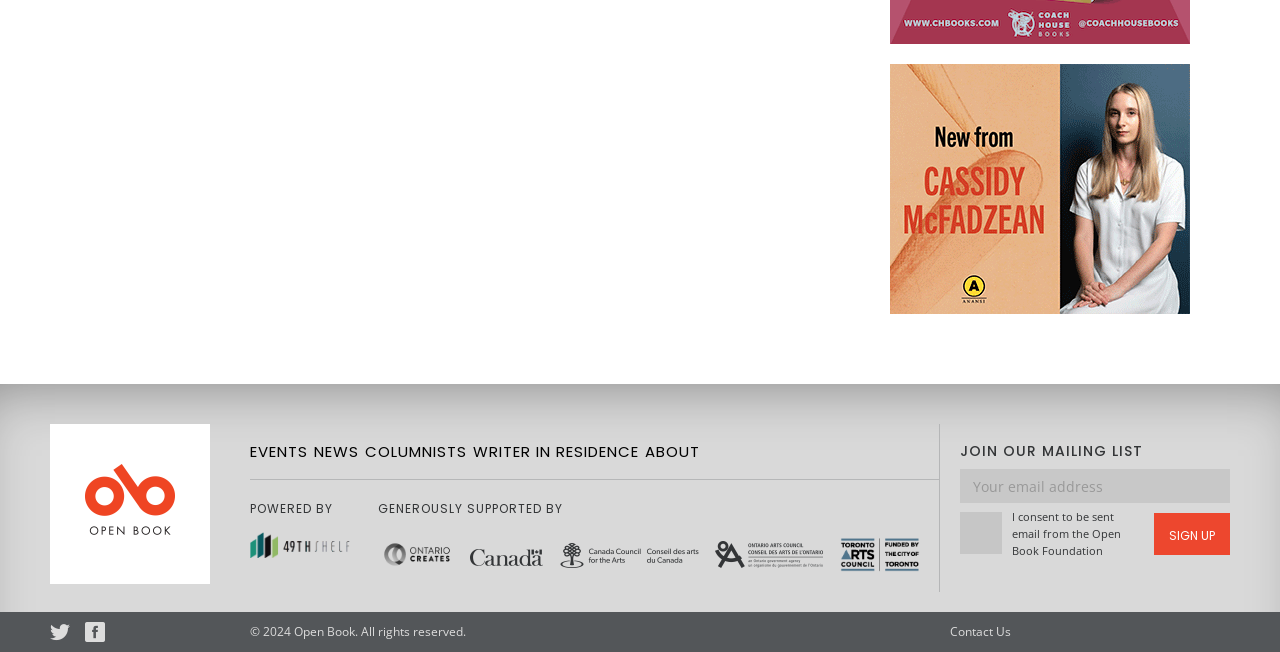Find the bounding box of the web element that fits this description: "alt="Ontario Arts Council"".

[0.557, 0.833, 0.643, 0.863]